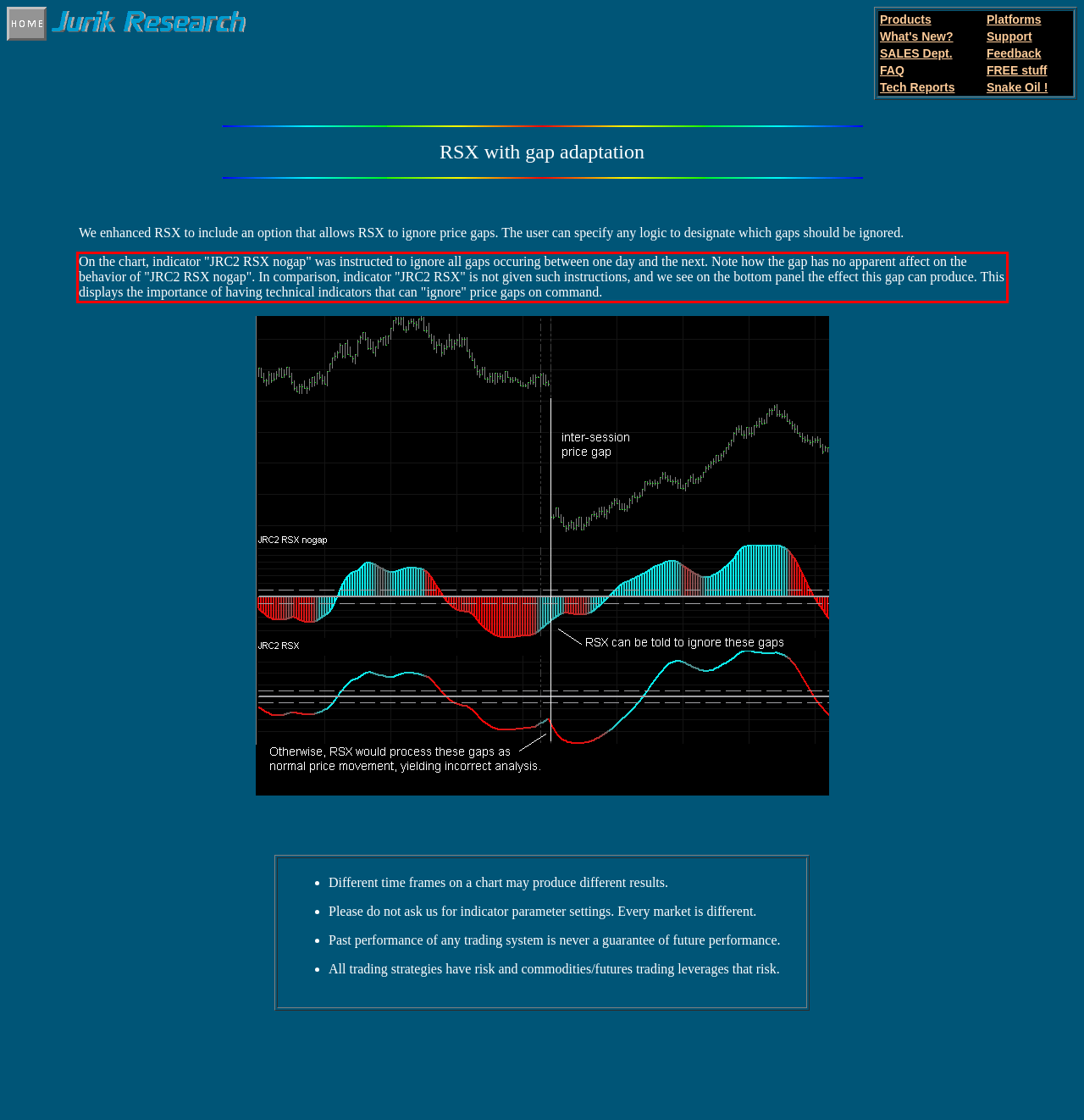There is a UI element on the webpage screenshot marked by a red bounding box. Extract and generate the text content from within this red box.

On the chart, indicator "JRC2 RSX nogap" was instructed to ignore all gaps occuring between one day and the next. Note how the gap has no apparent affect on the behavior of "JRC2 RSX nogap". In comparison, indicator "JRC2 RSX" is not given such instructions, and we see on the bottom panel the effect this gap can produce. This displays the importance of having technical indicators that can "ignore" price gaps on command.